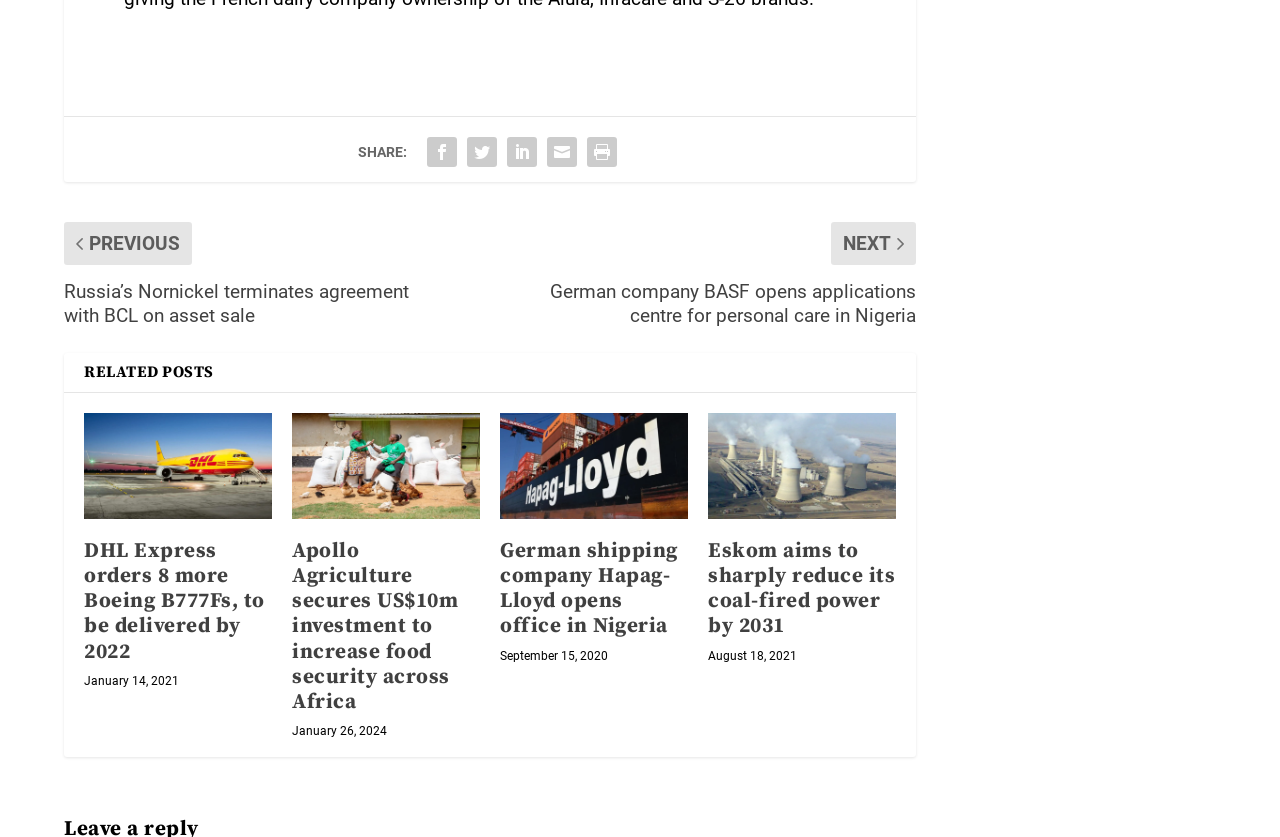Please identify the bounding box coordinates of the element's region that should be clicked to execute the following instruction: "View the post about Apollo Agriculture". The bounding box coordinates must be four float numbers between 0 and 1, i.e., [left, top, right, bottom].

[0.228, 0.457, 0.375, 0.584]